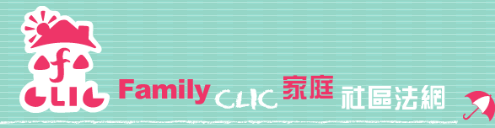Present a detailed portrayal of the image.

The image features the vibrant logo of "Family CLIC," a resource aimed at providing legal information and support for family-related issues. The logo is designed with playful elements, including a stylized house icon topped with a sun, suggesting warmth and care. The text "Family CLIC" is prominently displayed in bold, cheerful color, alongside its Chinese translation, 家庭法律網, which means "Family Legal Network." The background consists of a soft teal hue, enhancing the inviting feel of the design. The entire composition conveys a sense of community and assistance, reflecting the organization's mission to support families in navigating legal matters.